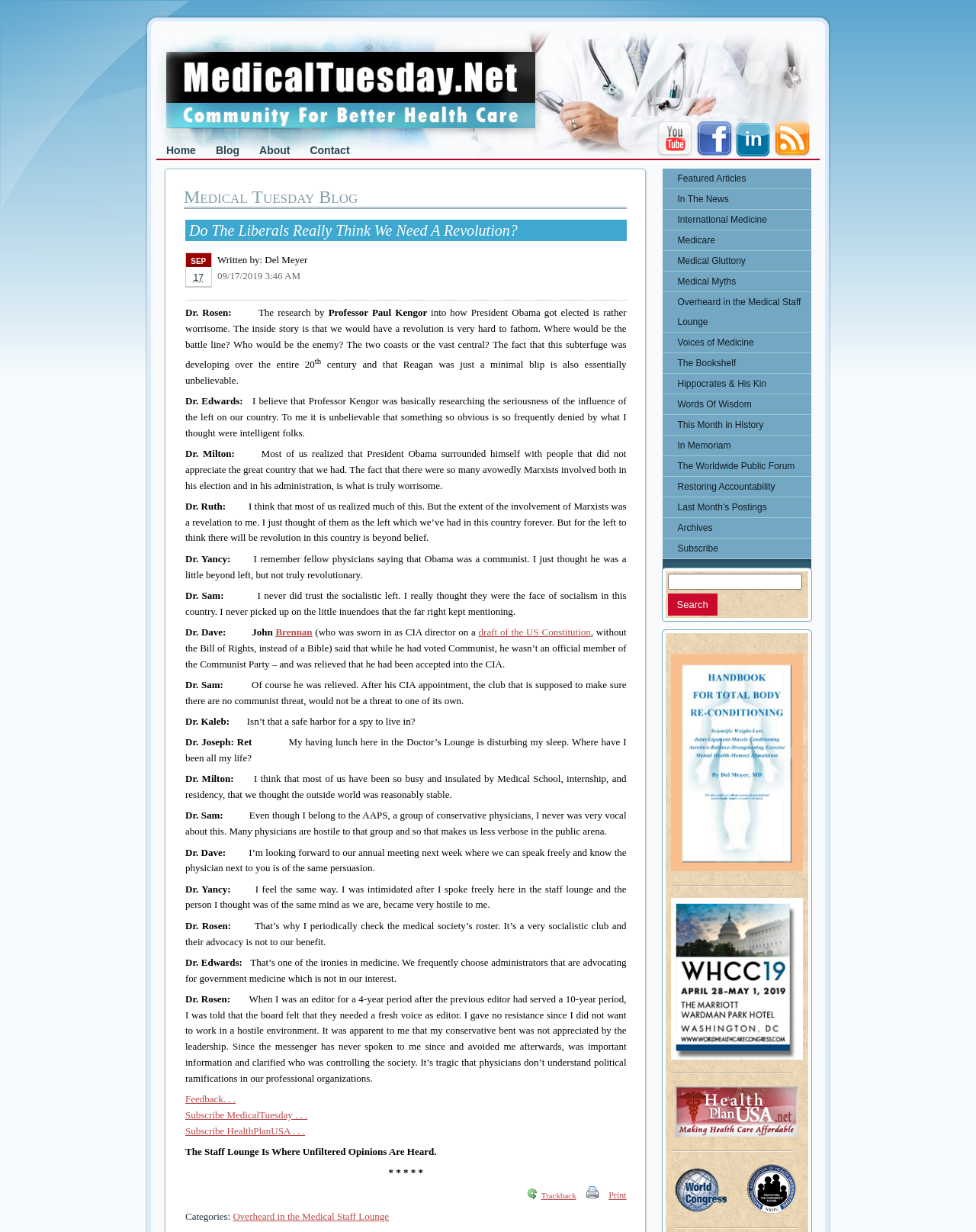Locate and provide the bounding box coordinates for the HTML element that matches this description: "Subscribe HealthPlanUSA . . .".

[0.19, 0.913, 0.313, 0.922]